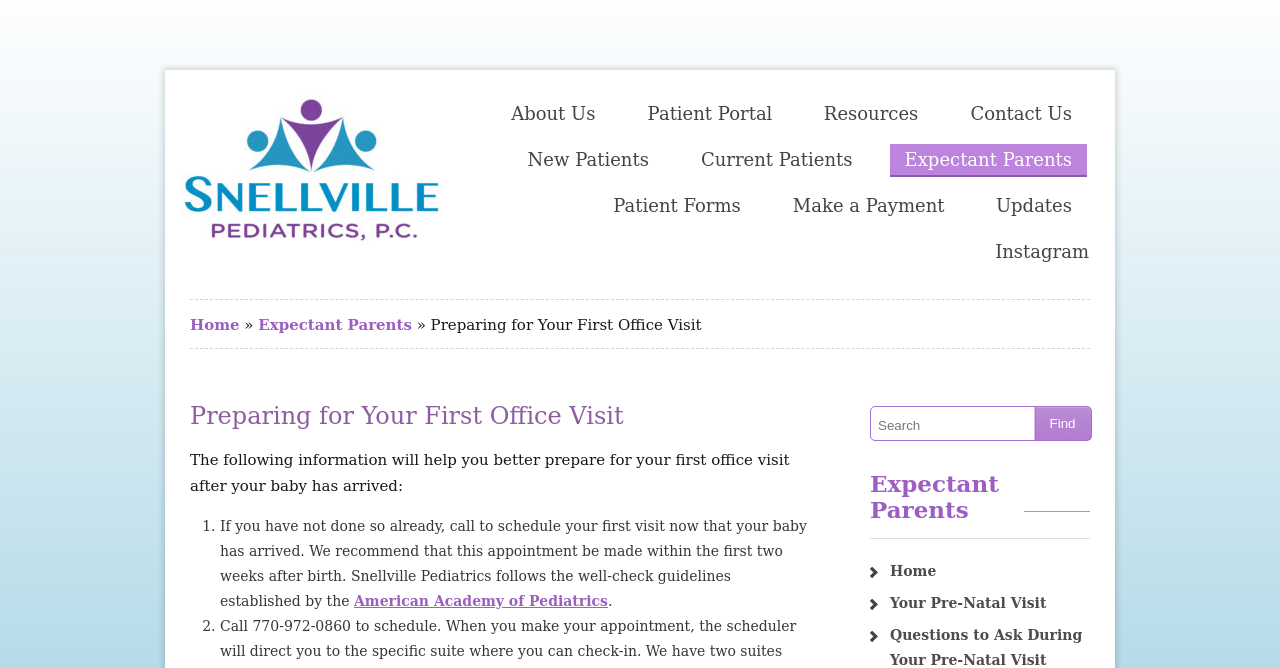Please locate and retrieve the main header text of the webpage.

Preparing for Your First Office Visit